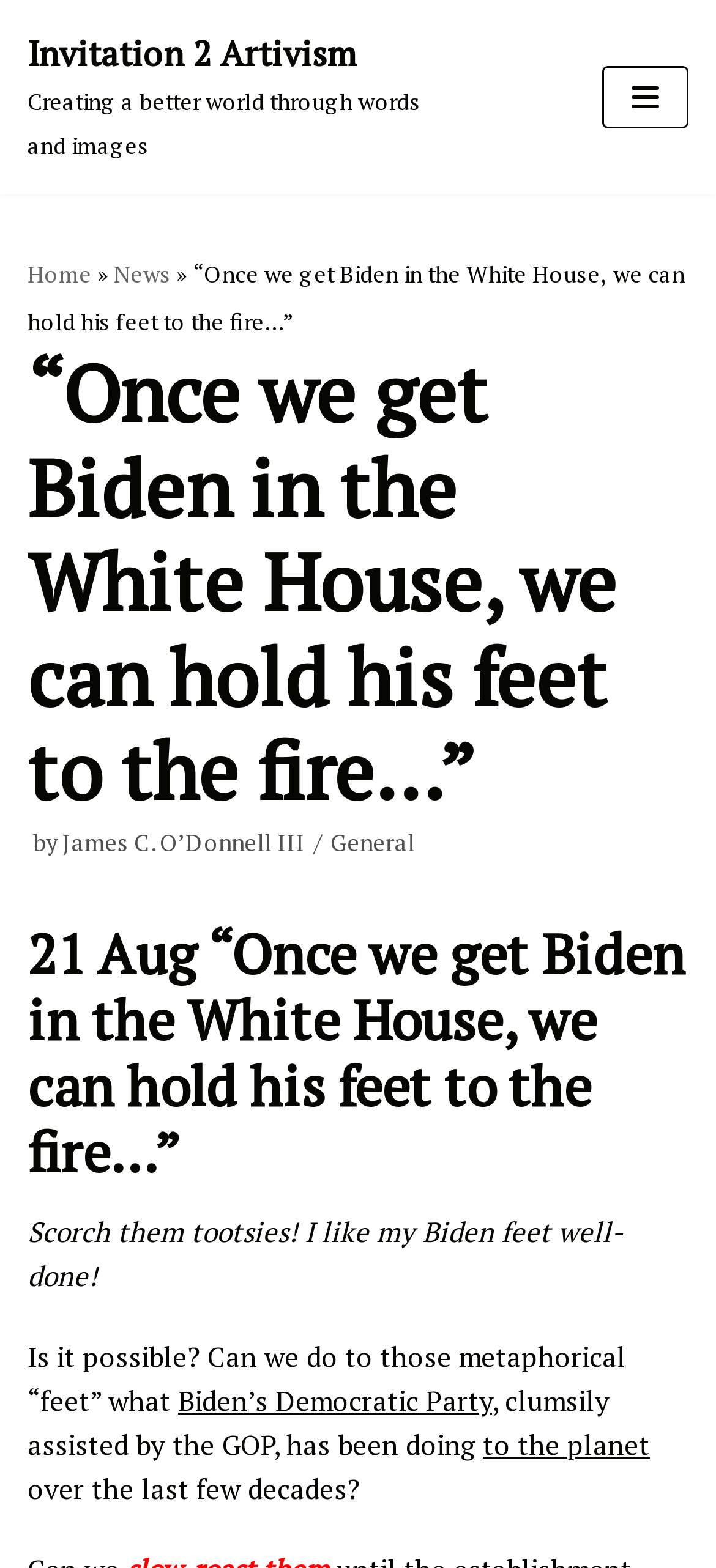Please identify the bounding box coordinates of the area that needs to be clicked to fulfill the following instruction: "Go to Home."

[0.038, 0.165, 0.128, 0.185]